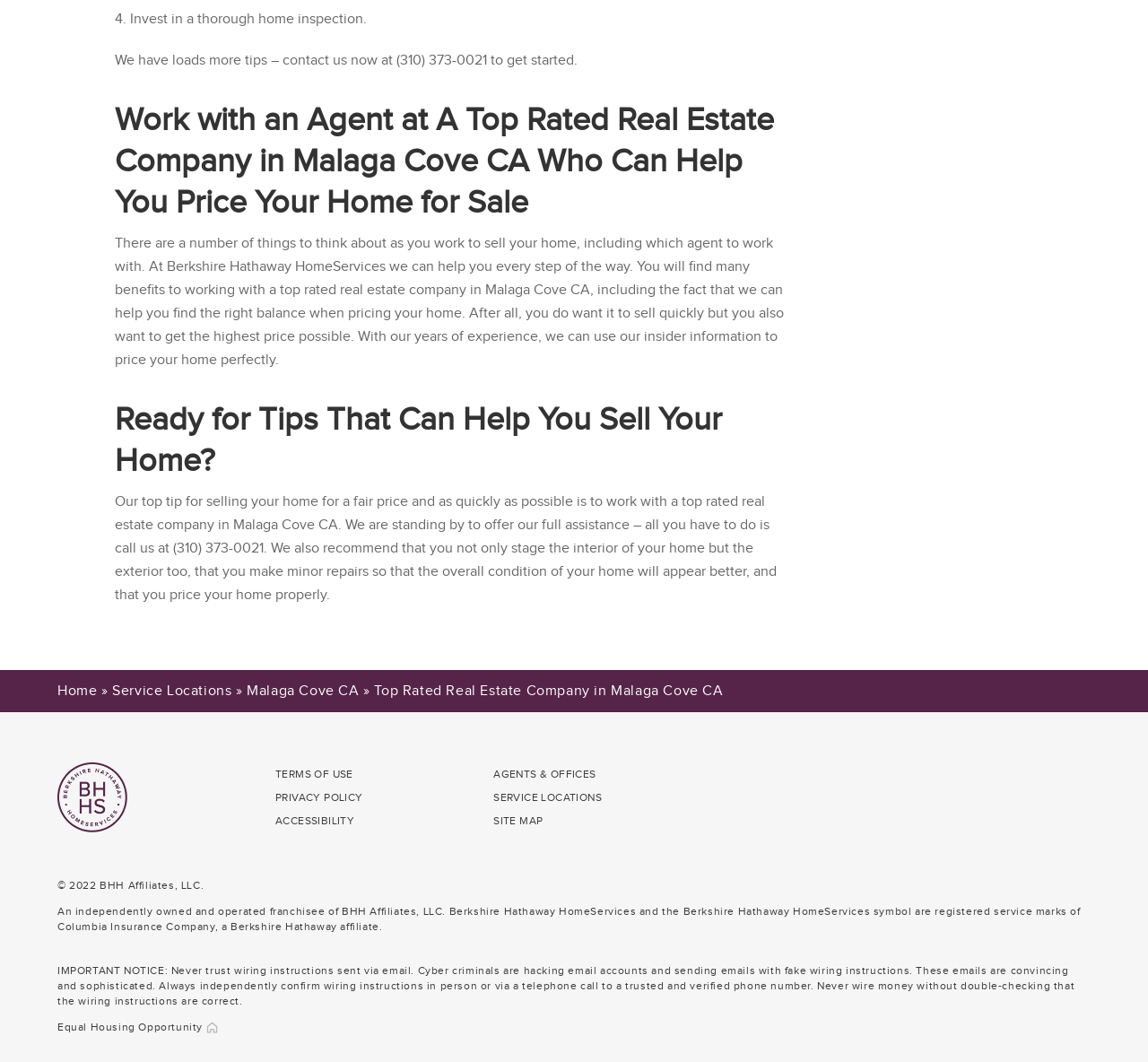What is the recommended action for selling a home quickly?
Look at the image and answer with only one word or phrase.

Work with a top rated real estate company